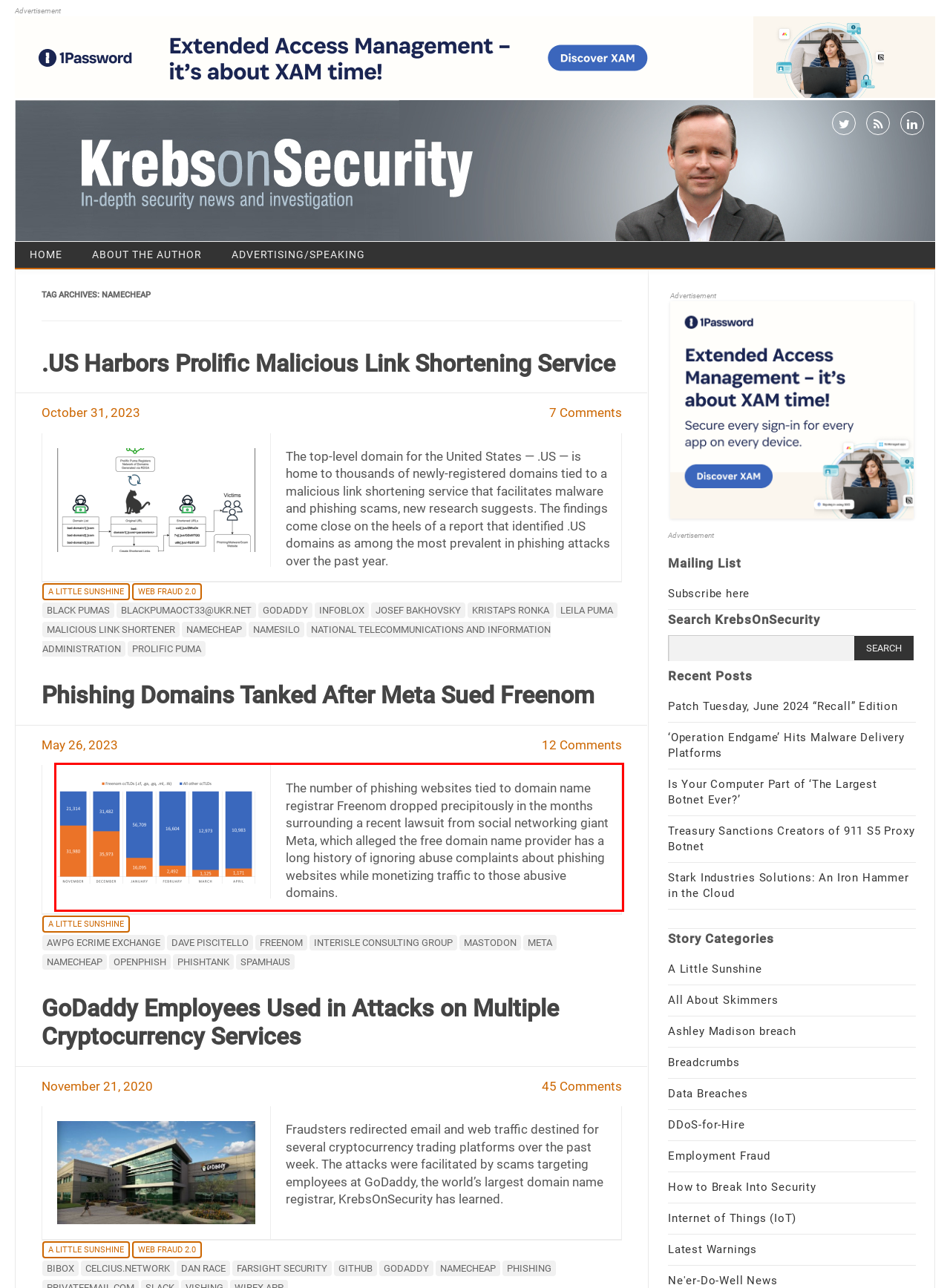You have a screenshot of a webpage with a red bounding box. Use OCR to generate the text contained within this red rectangle.

The number of phishing websites tied to domain name registrar Freenom dropped precipitously in the months surrounding a recent lawsuit from social networking giant Meta, which alleged the free domain name provider has a long history of ignoring abuse complaints about phishing websites while monetizing traffic to those abusive domains.